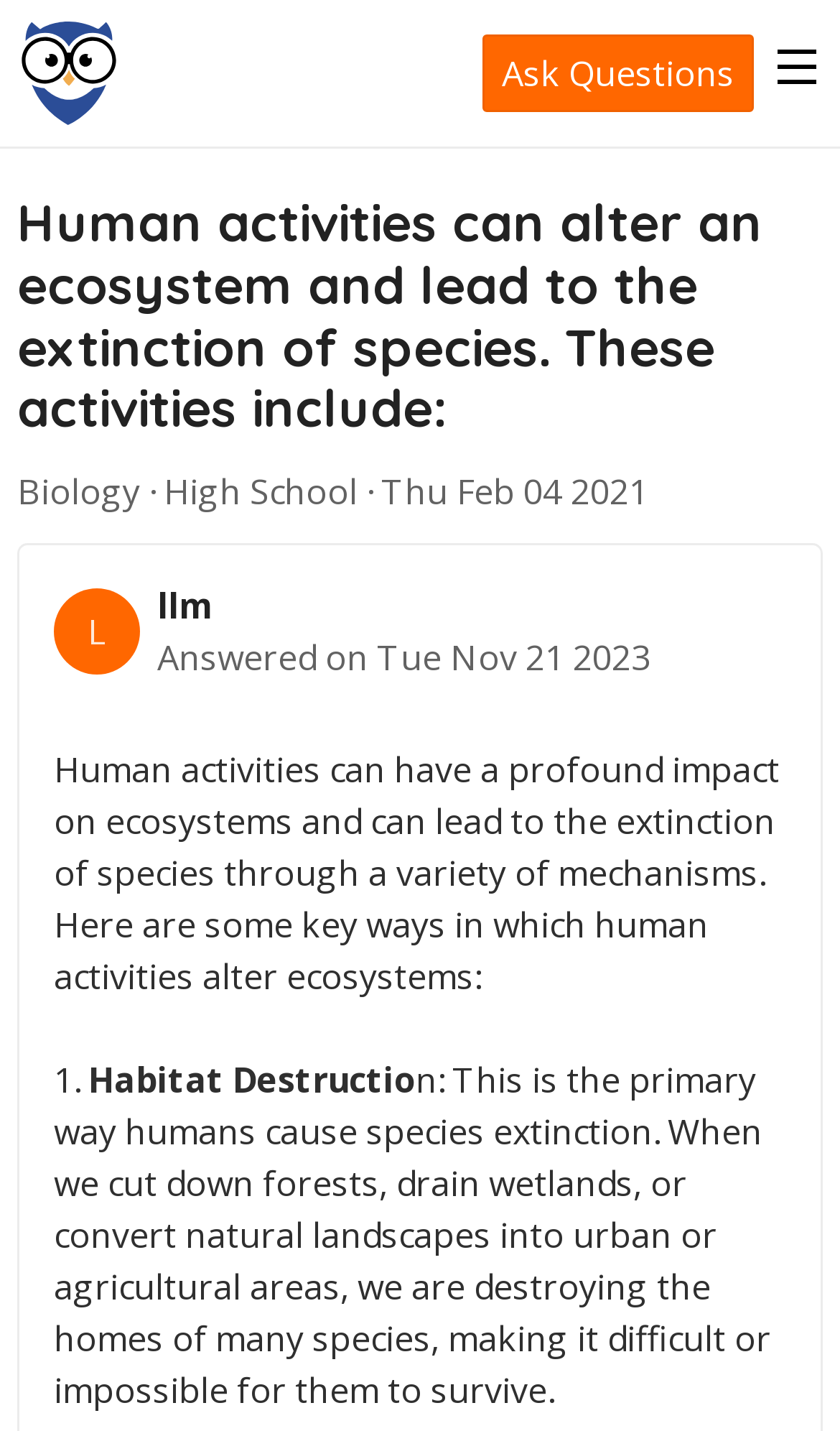Please extract the primary headline from the webpage.

Human activities can alter an ecosystem and lead to the extinction of species. These activities include: